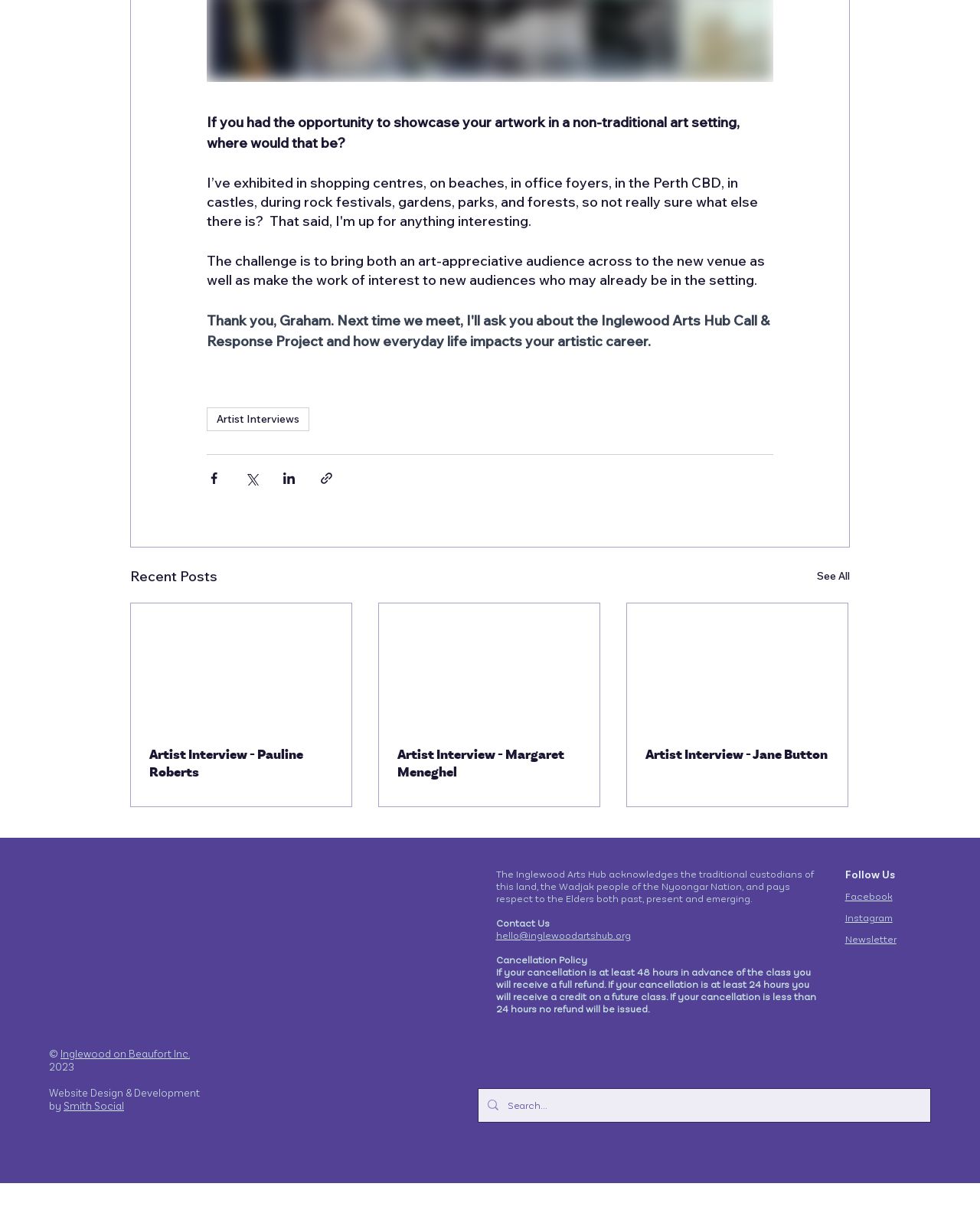Pinpoint the bounding box coordinates of the clickable element needed to complete the instruction: "Contact Us". The coordinates should be provided as four float numbers between 0 and 1: [left, top, right, bottom].

[0.506, 0.748, 0.561, 0.758]